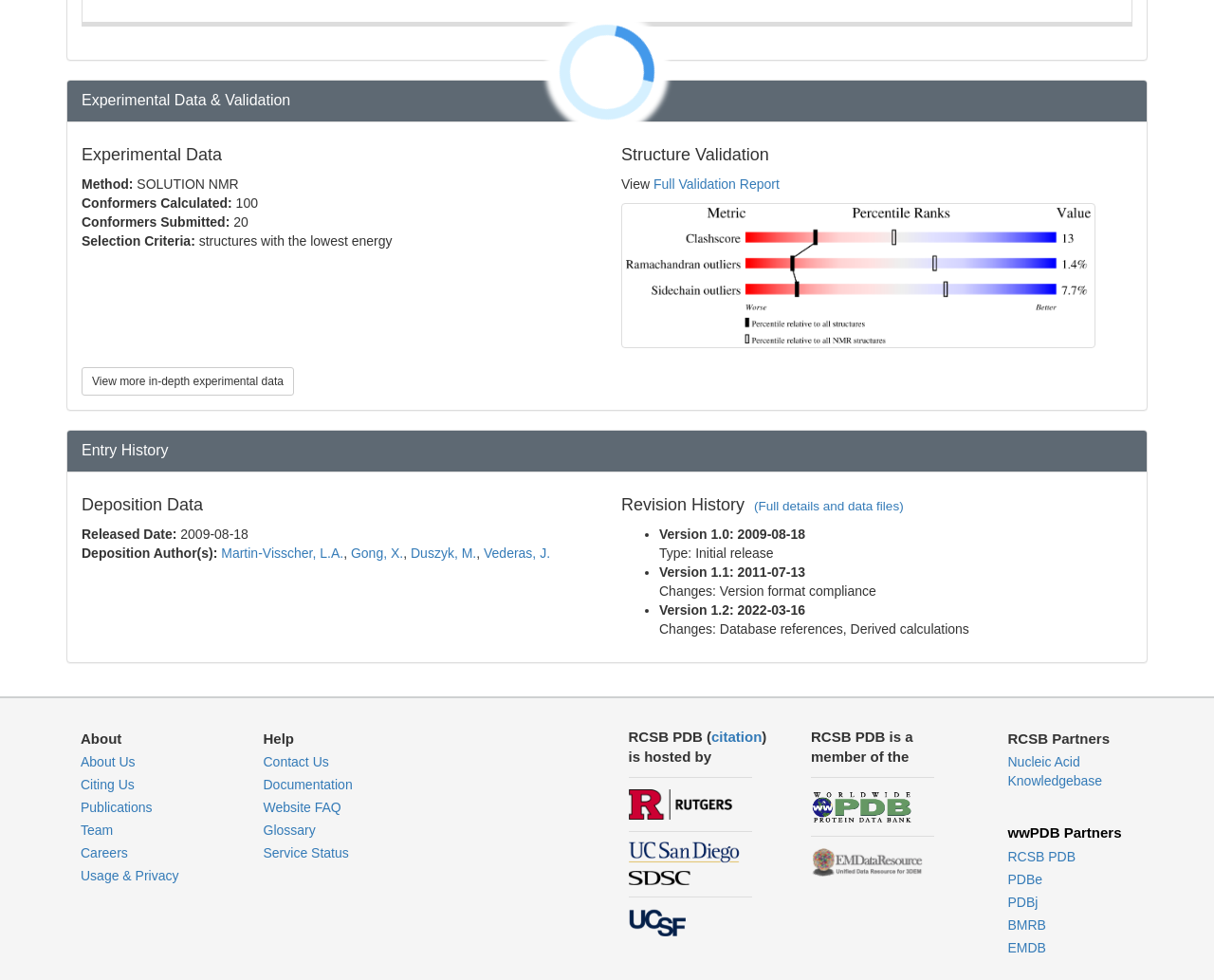Please identify the bounding box coordinates for the region that you need to click to follow this instruction: "View Documentation".

[0.217, 0.793, 0.29, 0.809]